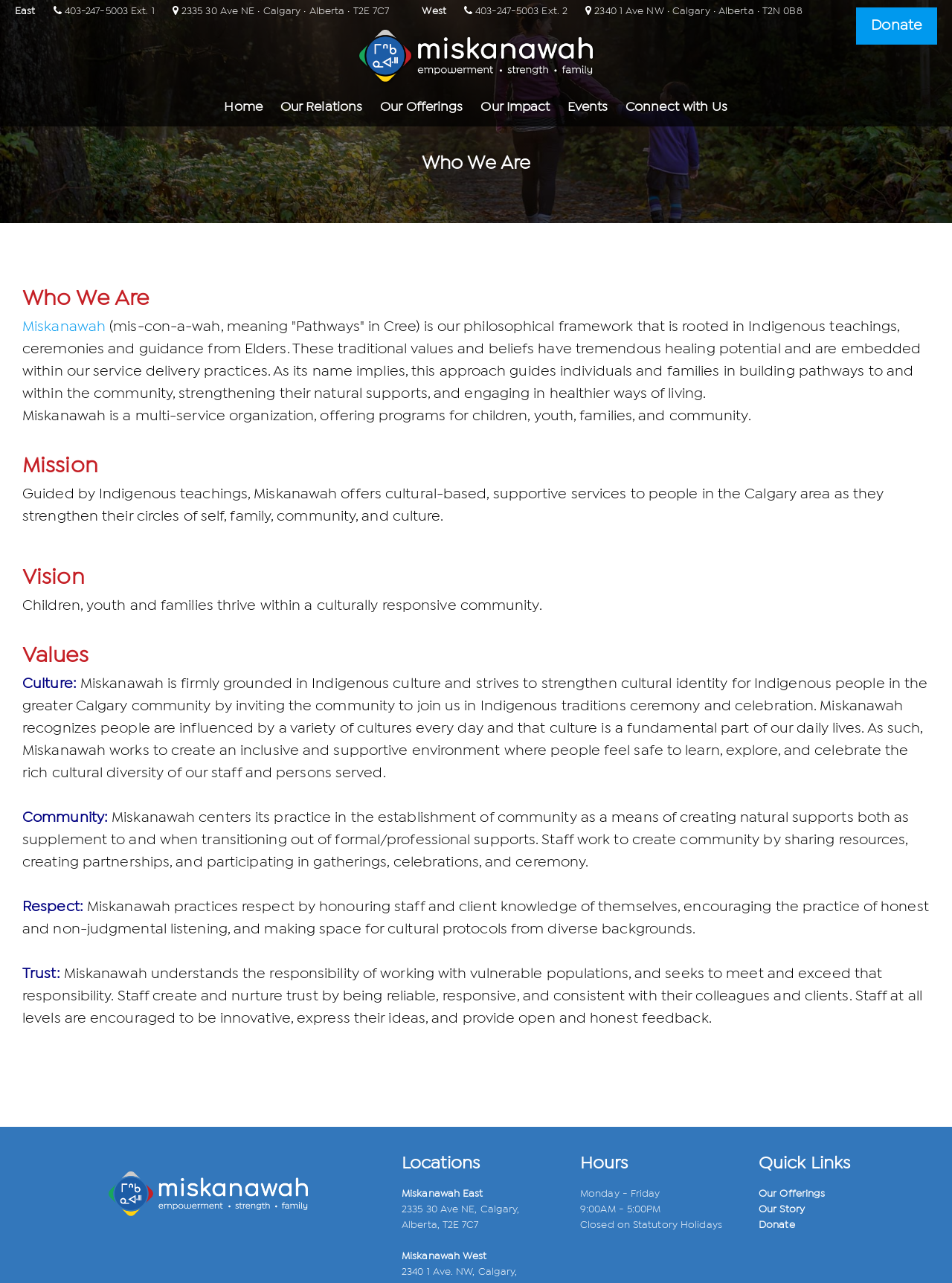How many locations does Miskanawah have?
Kindly answer the question with as much detail as you can.

The webpage mentions two locations: Miskanawah East and Miskanawah West. The addresses of these locations are also provided, which are 2335 30 Ave NE, Calgary, Alberta, T2E 7C7 and 2340 1 Ave NW, Calgary, Alberta, T2N 0B8 respectively.